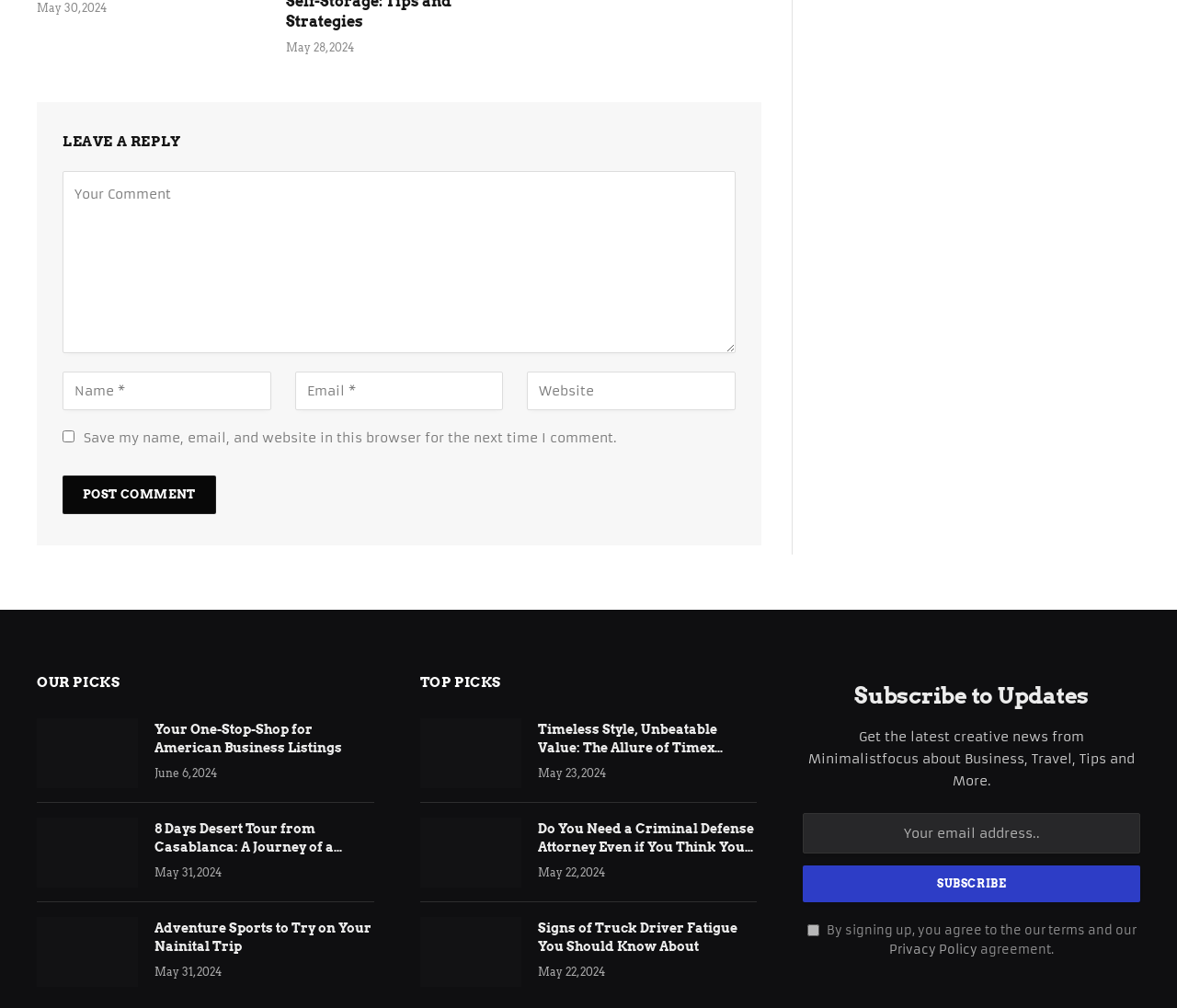What type of content is featured in the 'OUR PICKS' section?
Using the image as a reference, give an elaborate response to the question.

The 'OUR PICKS' section is located in the middle of the webpage and contains a series of articles with headings, links, and timestamps. This suggests that the type of content featured in this section is articles or blog posts.